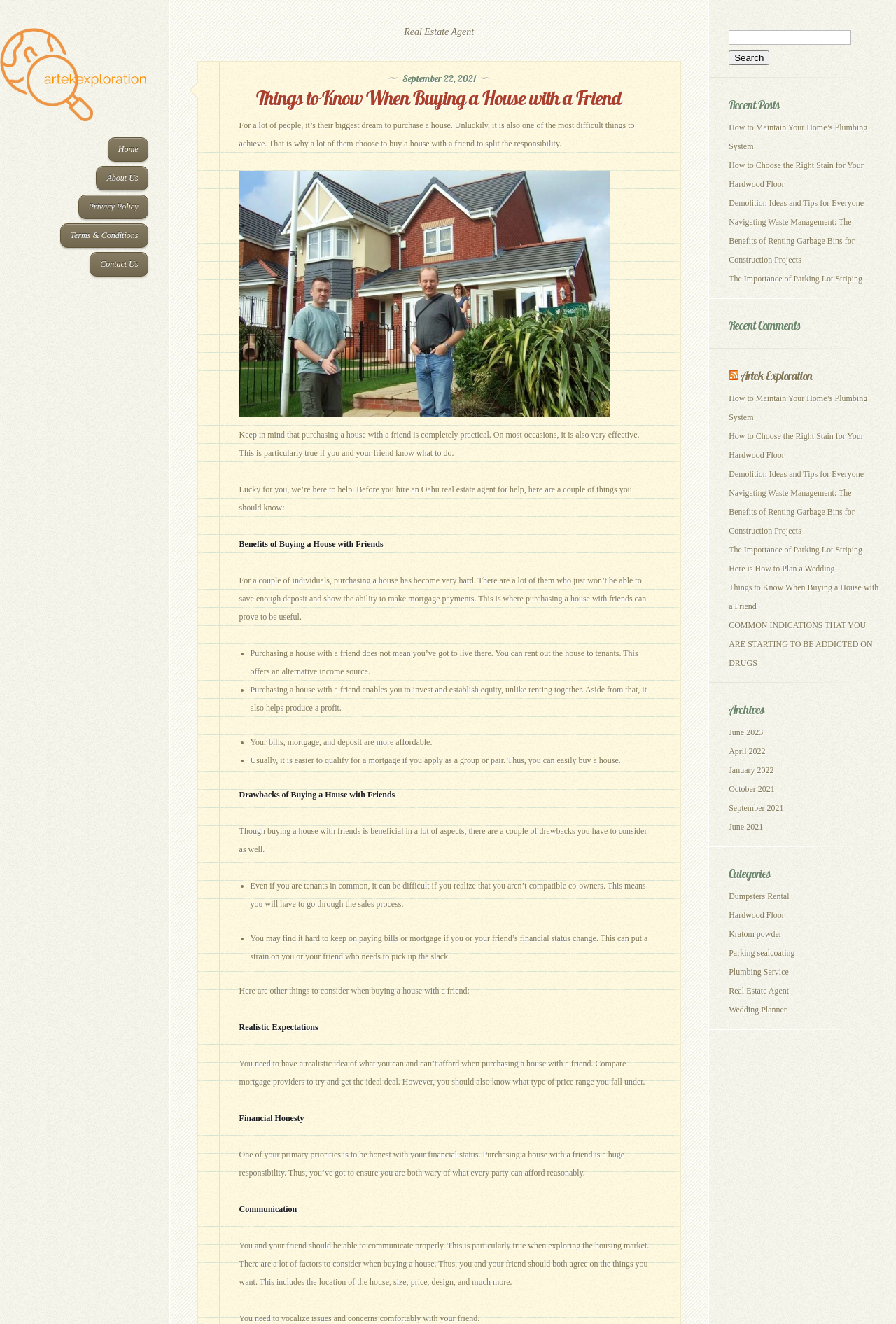What is the category of the article 'Things to Know When Buying a House with a Friend'?
Provide an in-depth and detailed explanation in response to the question.

The article 'Things to Know When Buying a House with a Friend' is categorized under 'Real Estate Agent', which suggests that it is related to the field of real estate and is intended to provide guidance and advice to individuals who are considering buying a house with a friend.